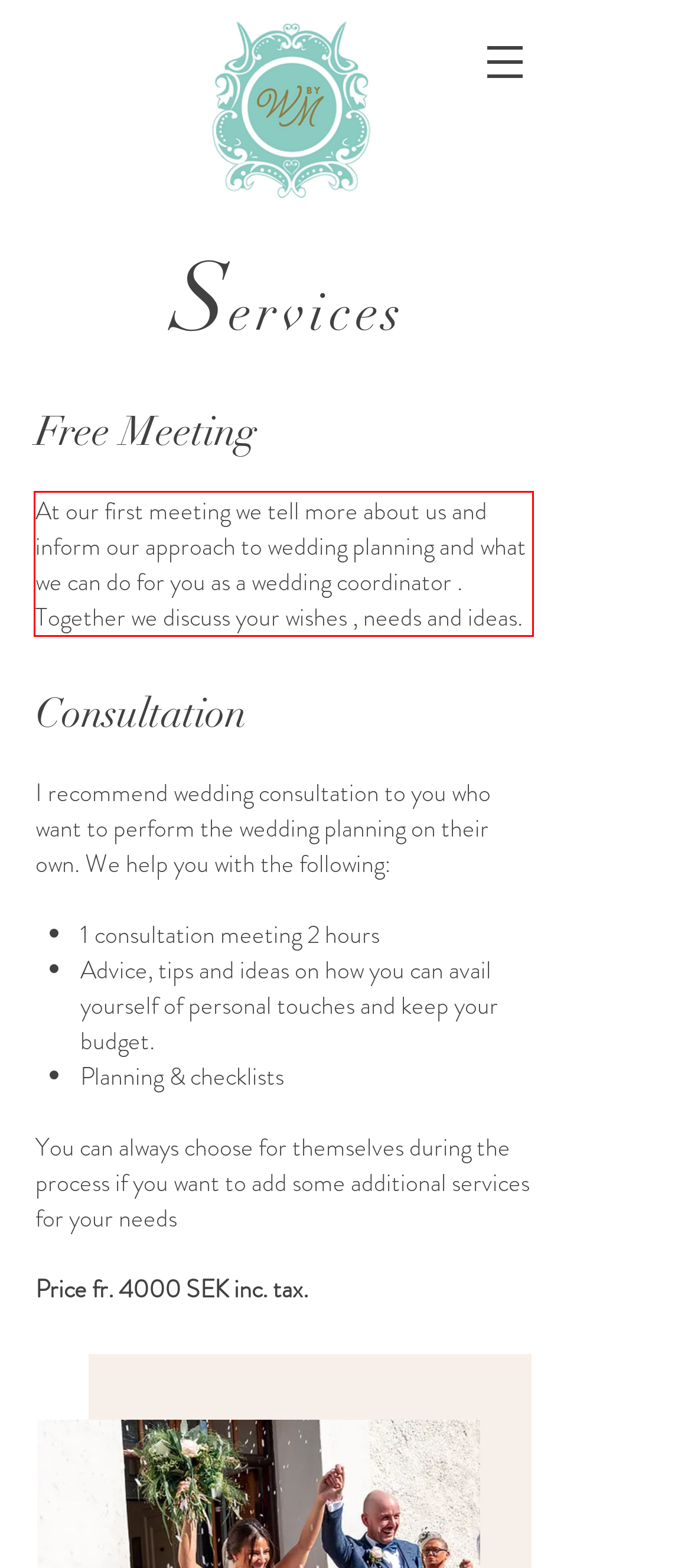Examine the screenshot of the webpage, locate the red bounding box, and generate the text contained within it.

At our first meeting we tell more about us and inform our approach to wedding planning and what we can do for you as a wedding coordinator . Together we discuss your wishes , needs and ideas.